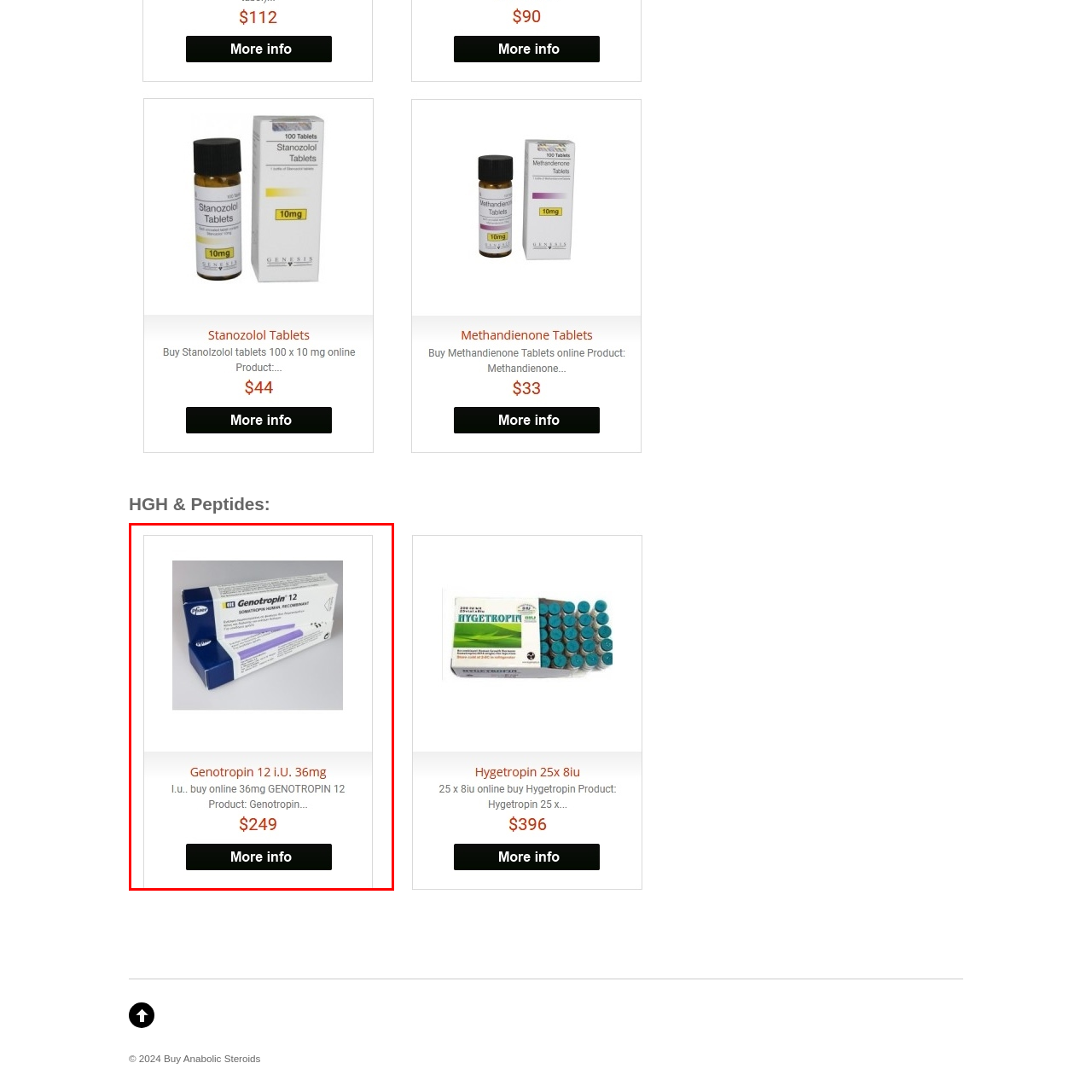What is the price of the product?
Observe the image inside the red bounding box and answer the question using only one word or a short phrase.

$249